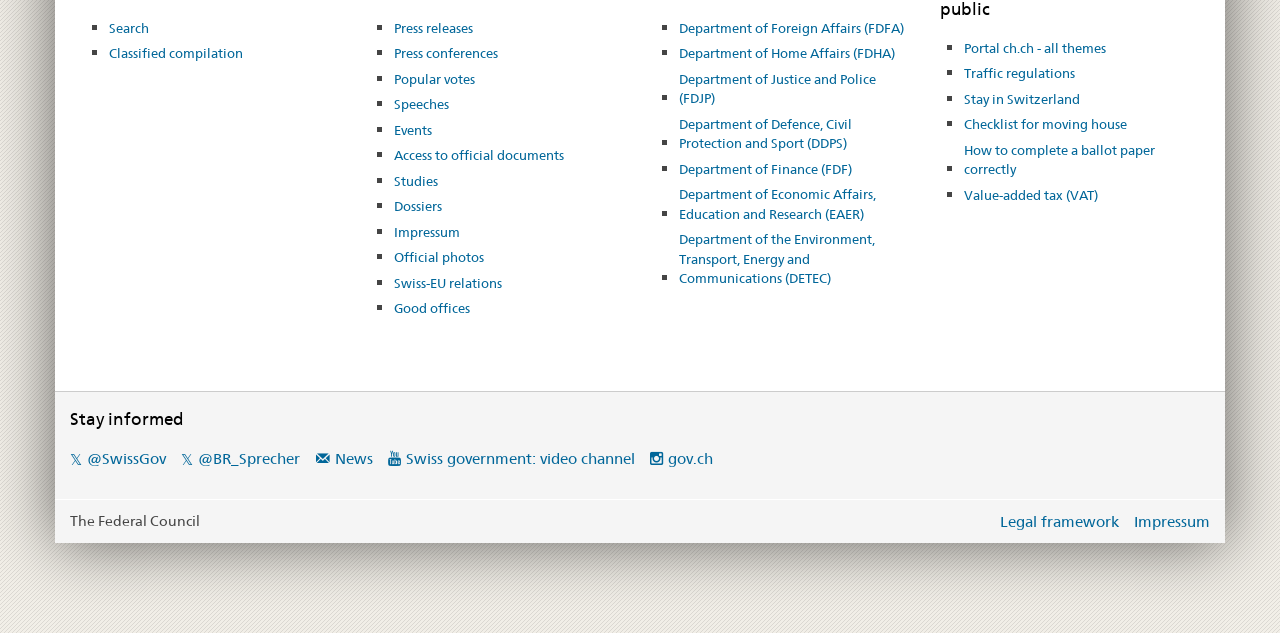Please determine the bounding box coordinates for the element that should be clicked to follow these instructions: "Check Official photos".

[0.307, 0.387, 0.378, 0.428]